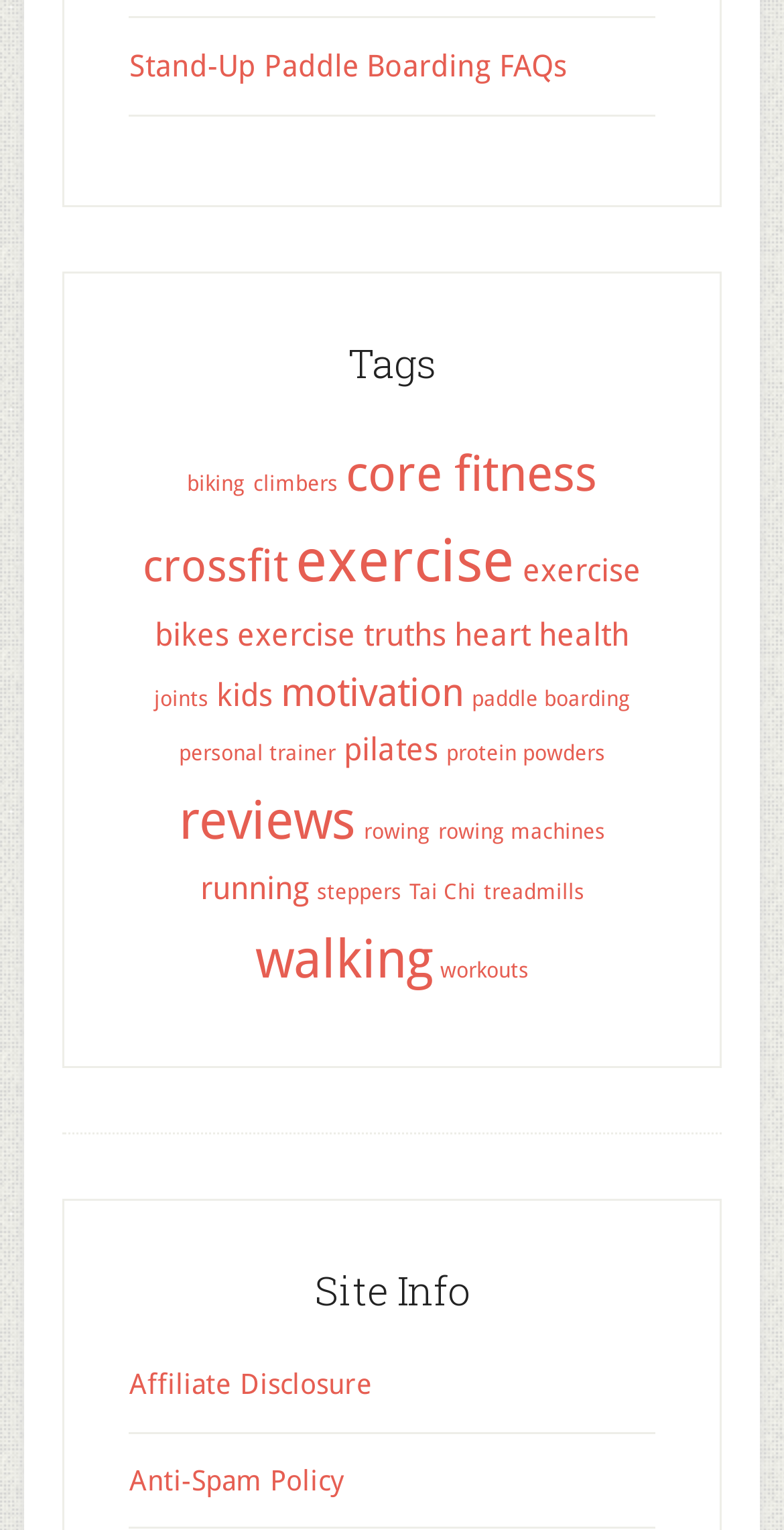Identify the bounding box coordinates for the UI element described as follows: "climbers". Ensure the coordinates are four float numbers between 0 and 1, formatted as [left, top, right, bottom].

[0.323, 0.307, 0.431, 0.325]